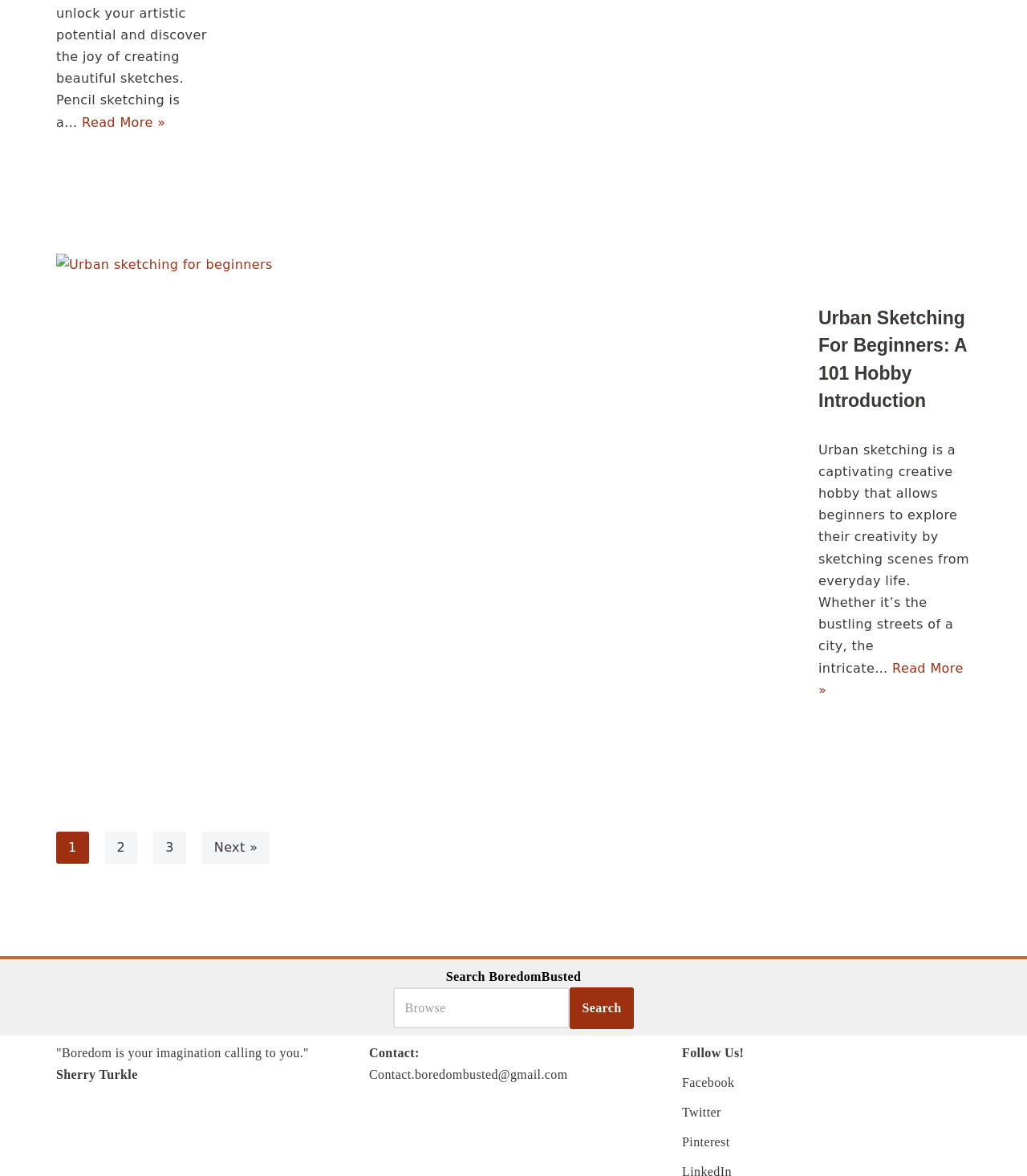How many pages are there in this webpage?
Please provide a comprehensive and detailed answer to the question.

There are links '2', '3', and 'Next »' at the bottom of the webpage, indicating that there are at least 3 pages.